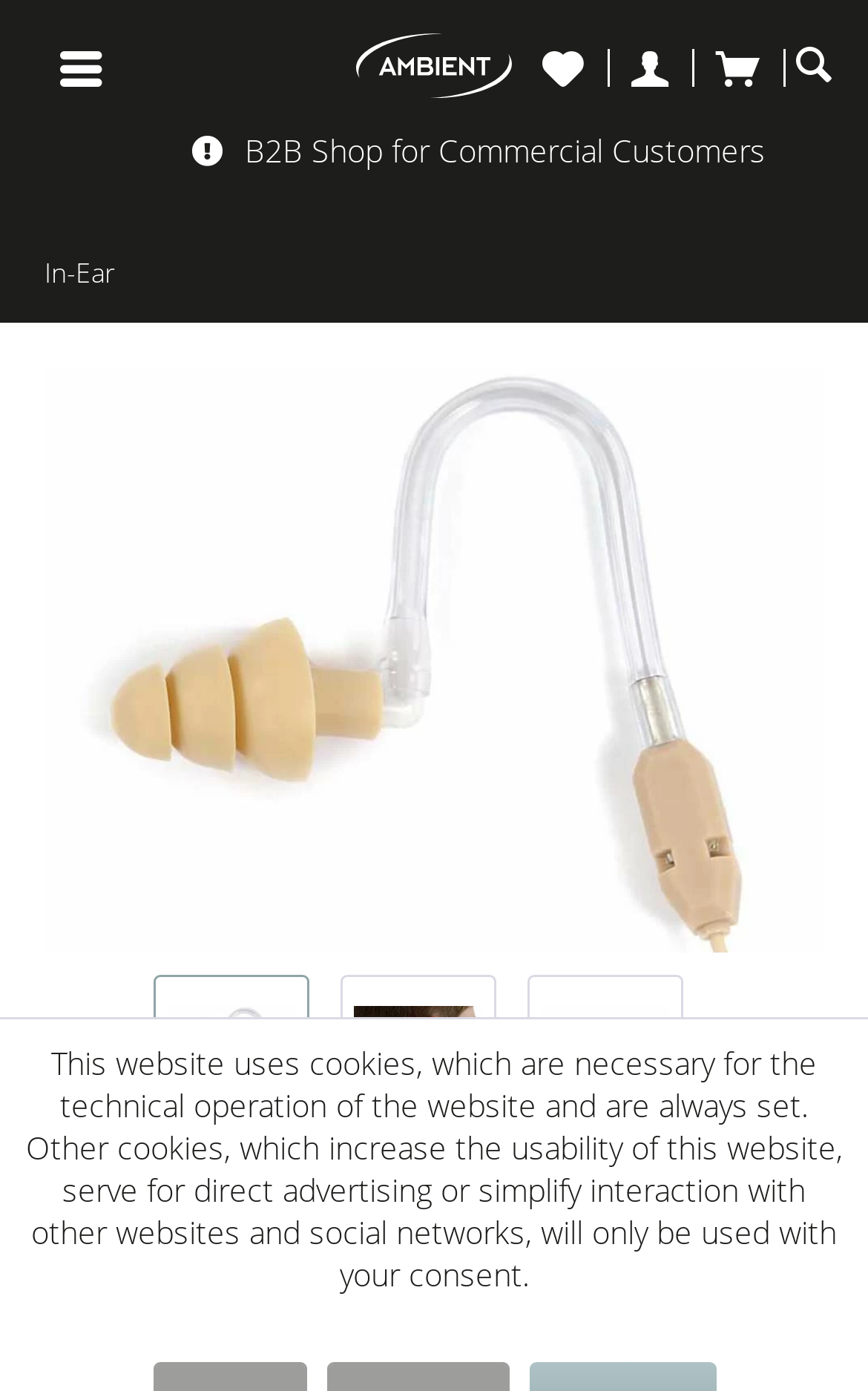Please specify the coordinates of the bounding box for the element that should be clicked to carry out this instruction: "Preview VT600". The coordinates must be four float numbers between 0 and 1, formatted as [left, top, right, bottom].

[0.178, 0.701, 0.357, 0.813]